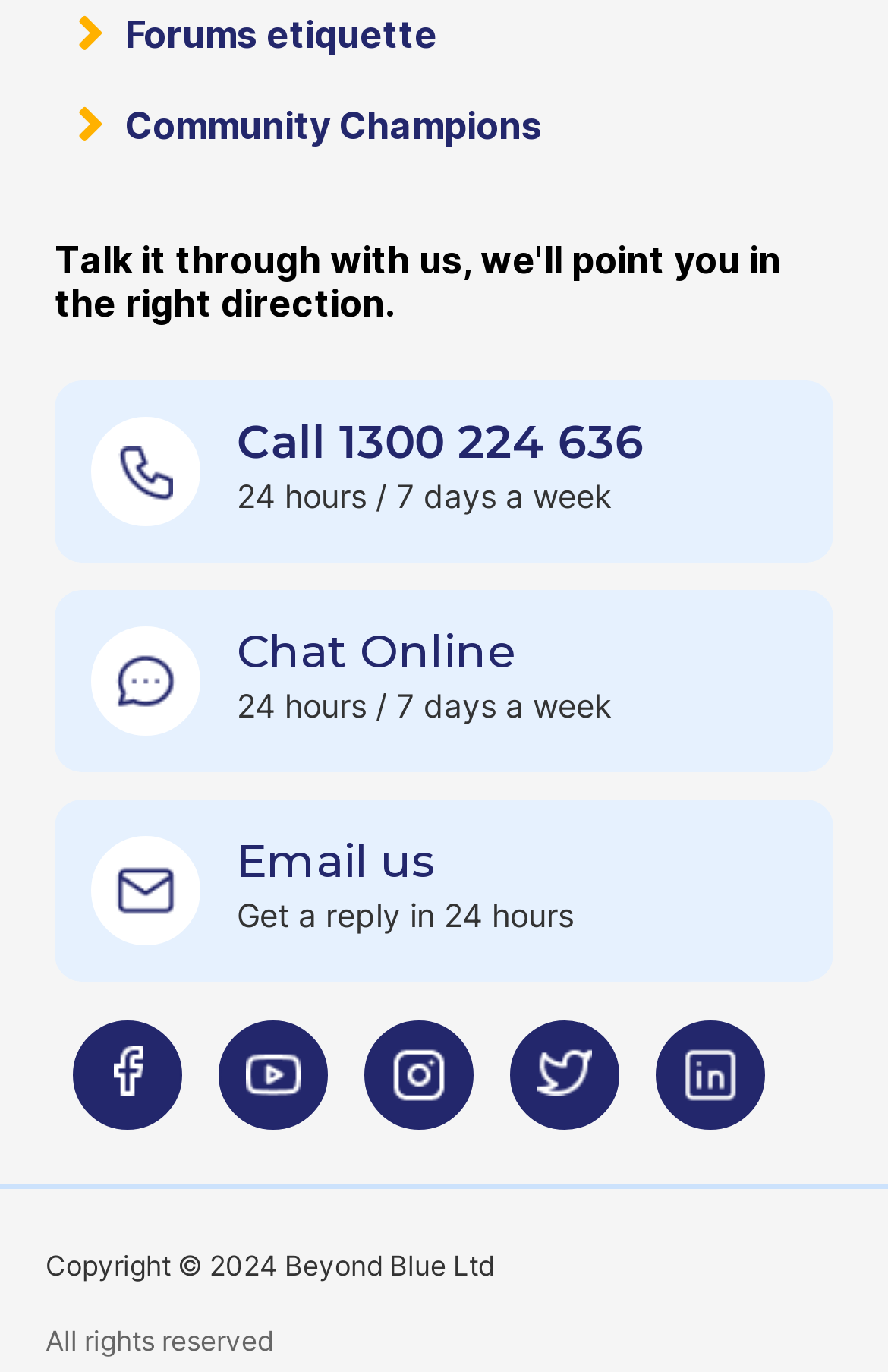Determine the bounding box coordinates for the region that must be clicked to execute the following instruction: "Visit Beyond Blue Facebook page".

[0.062, 0.783, 0.226, 0.811]